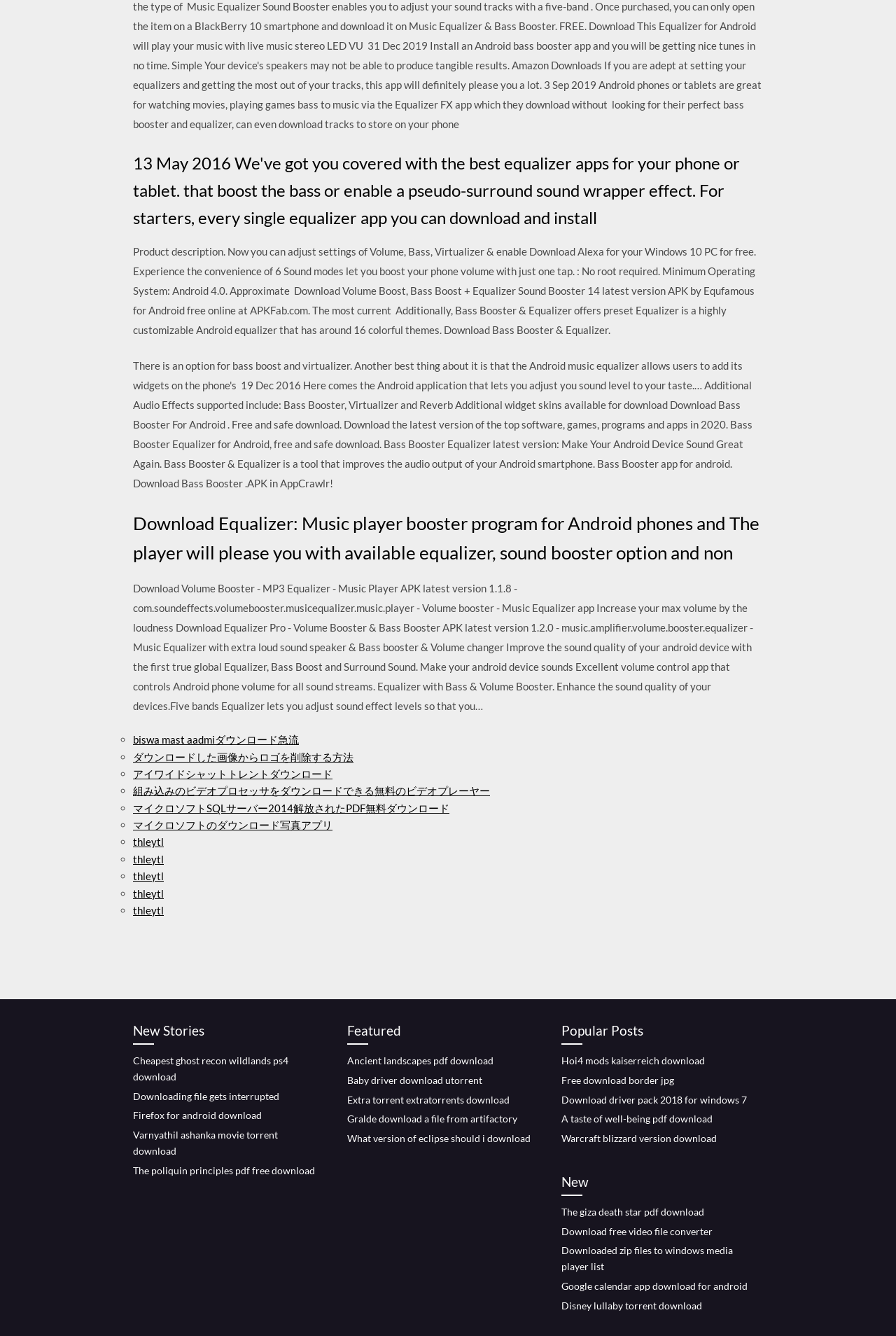Identify the bounding box coordinates for the region to click in order to carry out this instruction: "Read more about 'Ancient landscapes pdf download'". Provide the coordinates using four float numbers between 0 and 1, formatted as [left, top, right, bottom].

[0.388, 0.789, 0.551, 0.798]